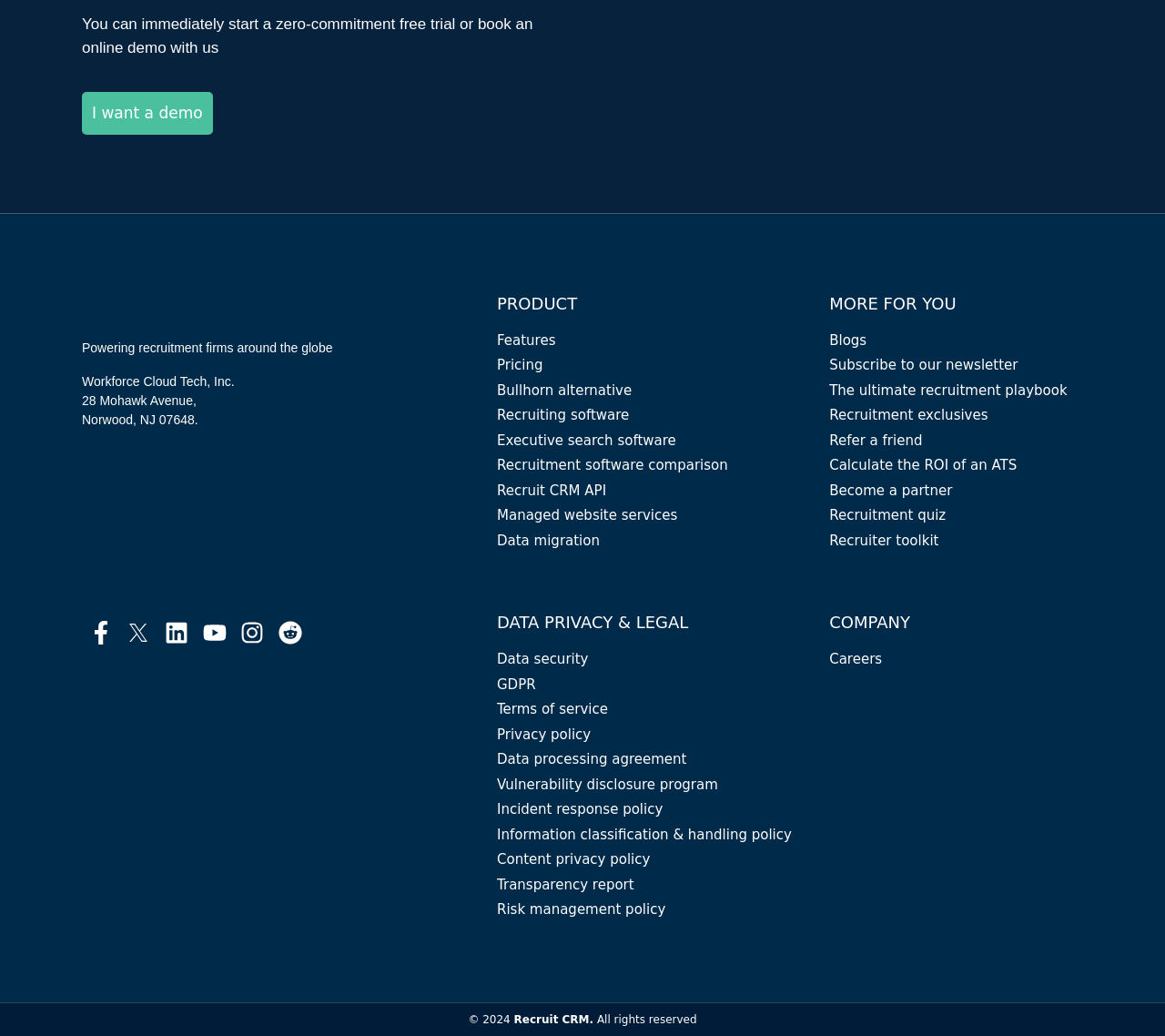By analyzing the image, answer the following question with a detailed response: What is the purpose of the 'I want a demo' button?

The 'I want a demo' button is placed next to the text 'You can immediately start a zero-commitment free trial or book an online demo with us', which suggests that the button is used to book an online demo with the company.